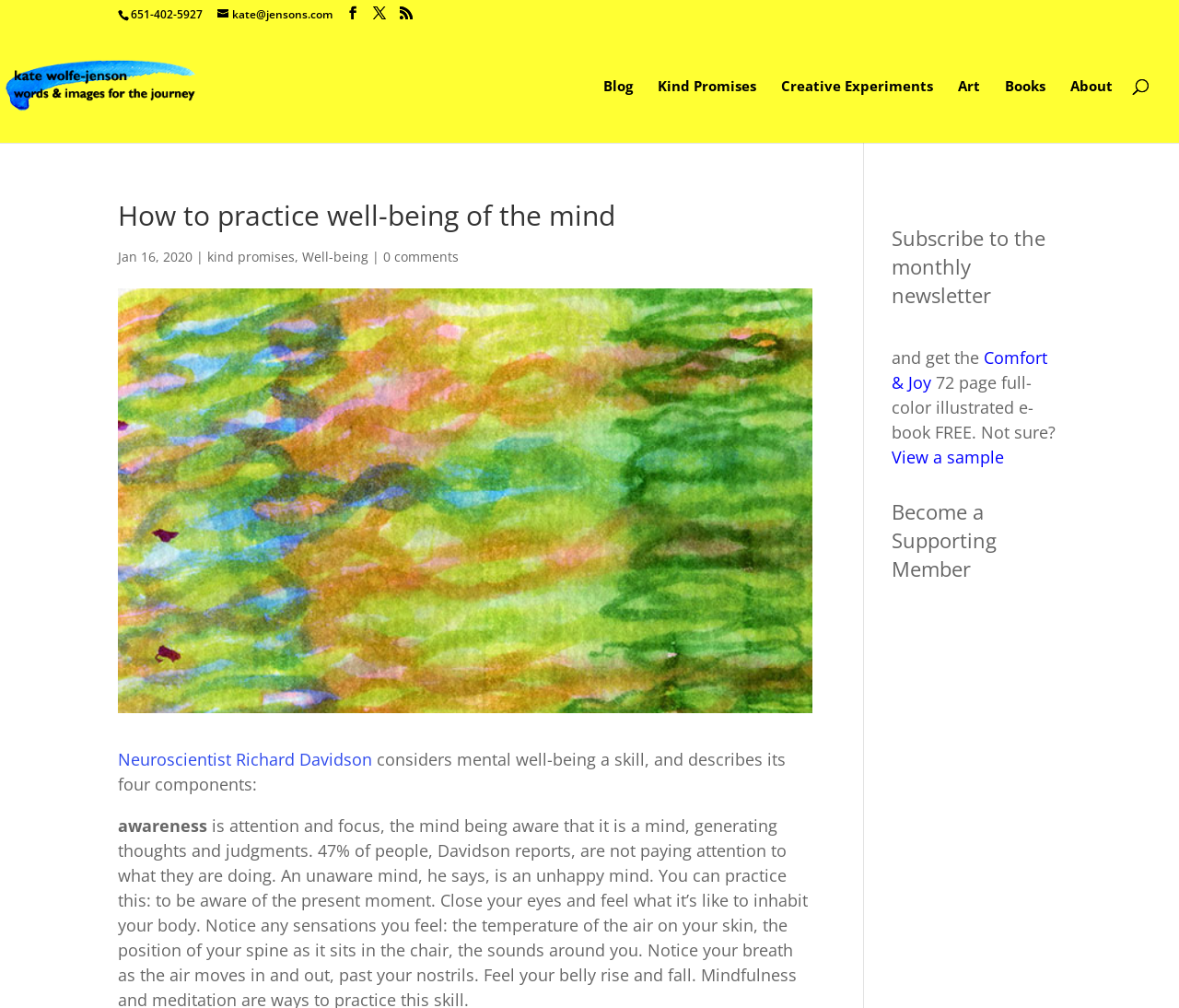Determine the bounding box coordinates for the area you should click to complete the following instruction: "Visit the Journey Dancing page".

[0.027, 0.072, 0.223, 0.094]